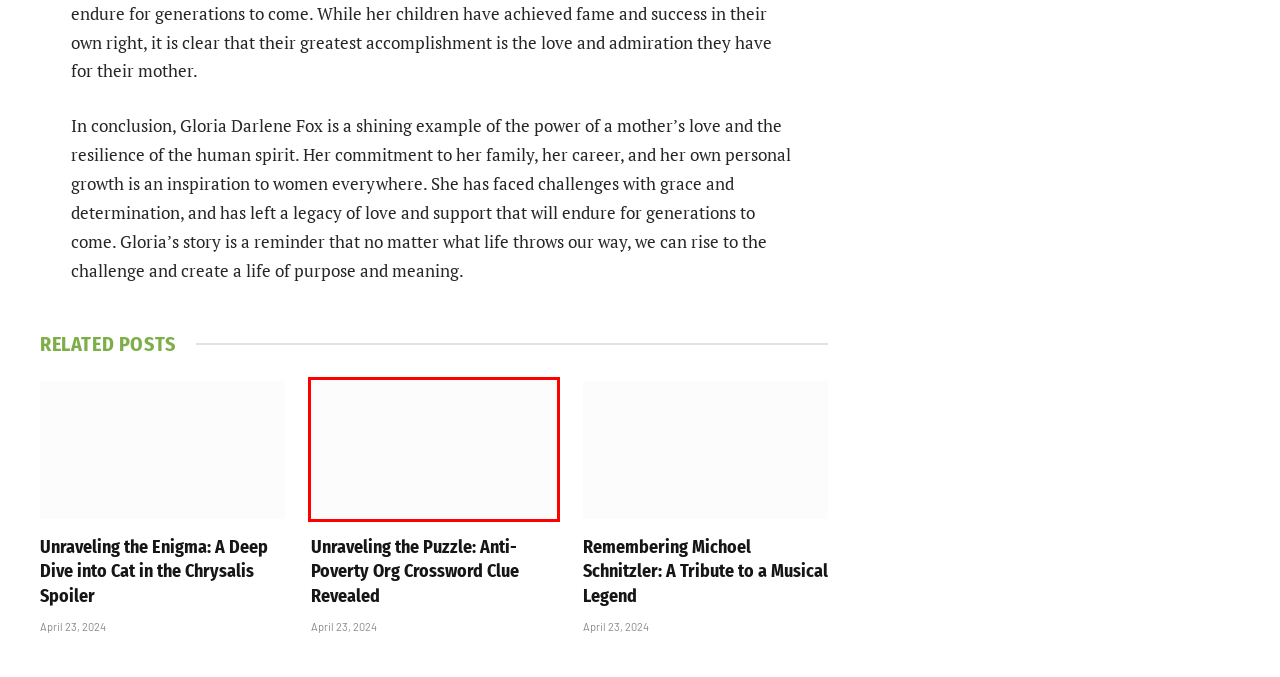You are given a screenshot of a webpage within which there is a red rectangle bounding box. Please choose the best webpage description that matches the new webpage after clicking the selected element in the bounding box. Here are the options:
A. Unraveling the Enigma: A Deep Dive into Cat in the Chrysalis Spoiler - TlwaStoria
B. Business Archives - TlwaStoria
C. Remembering Michoel Schnitzler: A Tribute to a Musical Legend - TlwaStoria
D. Outdoor Archives - TlwaStoria
E. Auto Archives - TlwaStoria
F. Unraveling the Puzzle: Anti-Poverty Org Crossword Clue Revealed - TlwaStoria
G. Home Improvement Archives - TlwaStoria
H. Fashion Beauty Archives - TlwaStoria

F